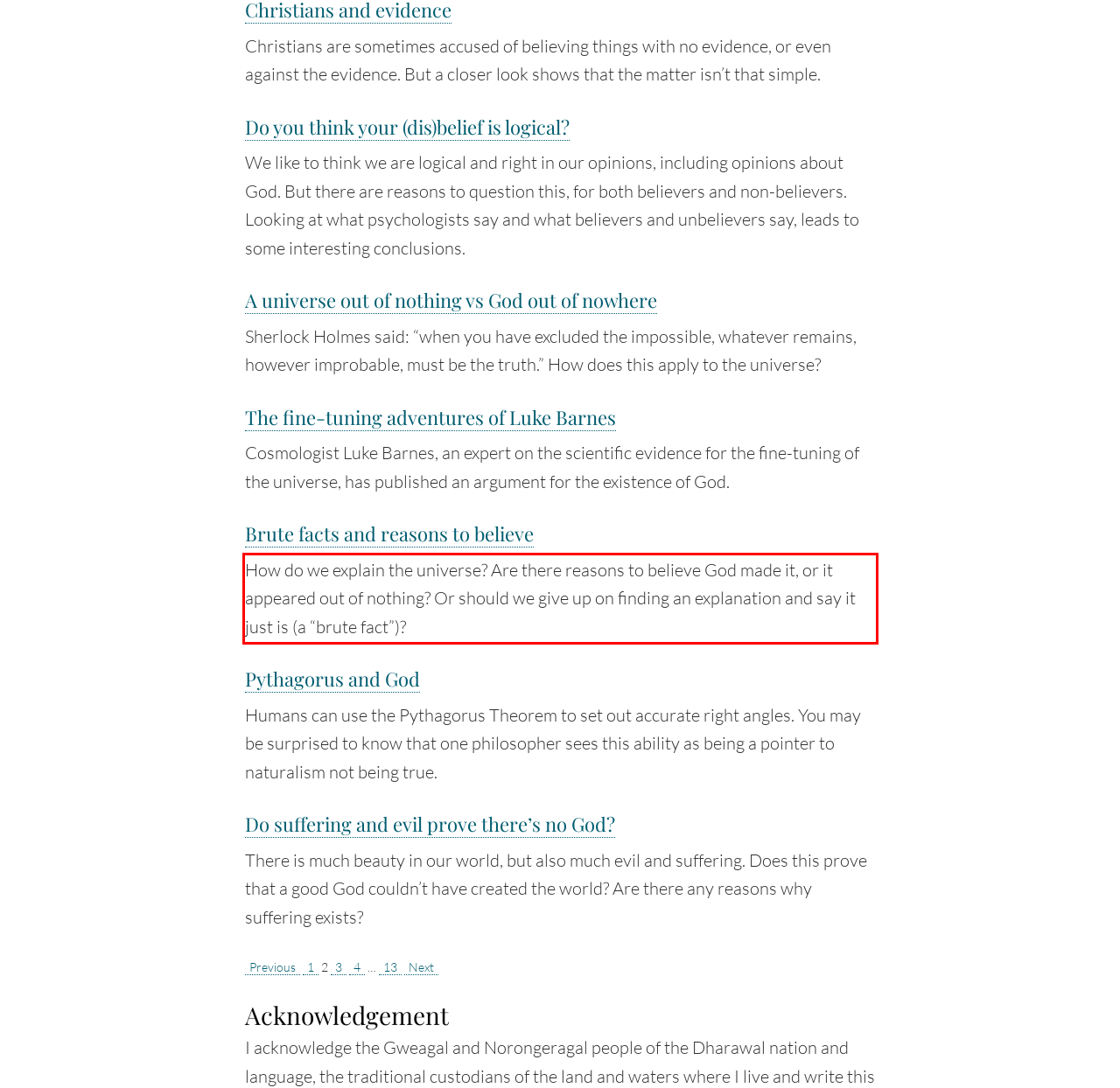Examine the webpage screenshot and use OCR to recognize and output the text within the red bounding box.

How do we explain the universe? Are there reasons to believe God made it, or it appeared out of nothing? Or should we give up on finding an explanation and say it just is (a “brute fact”)?